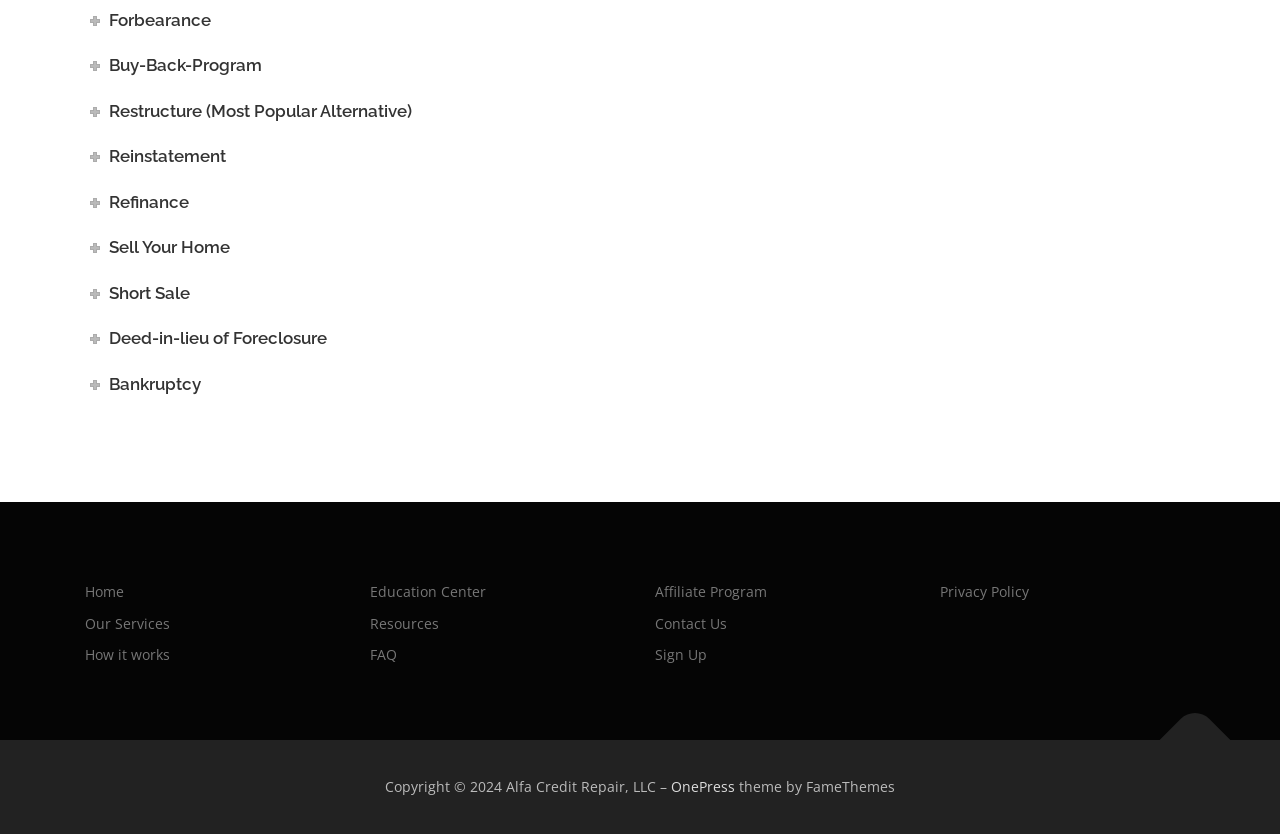Please provide the bounding box coordinates for the element that needs to be clicked to perform the following instruction: "Learn about Education Center". The coordinates should be given as four float numbers between 0 and 1, i.e., [left, top, right, bottom].

[0.289, 0.698, 0.38, 0.72]